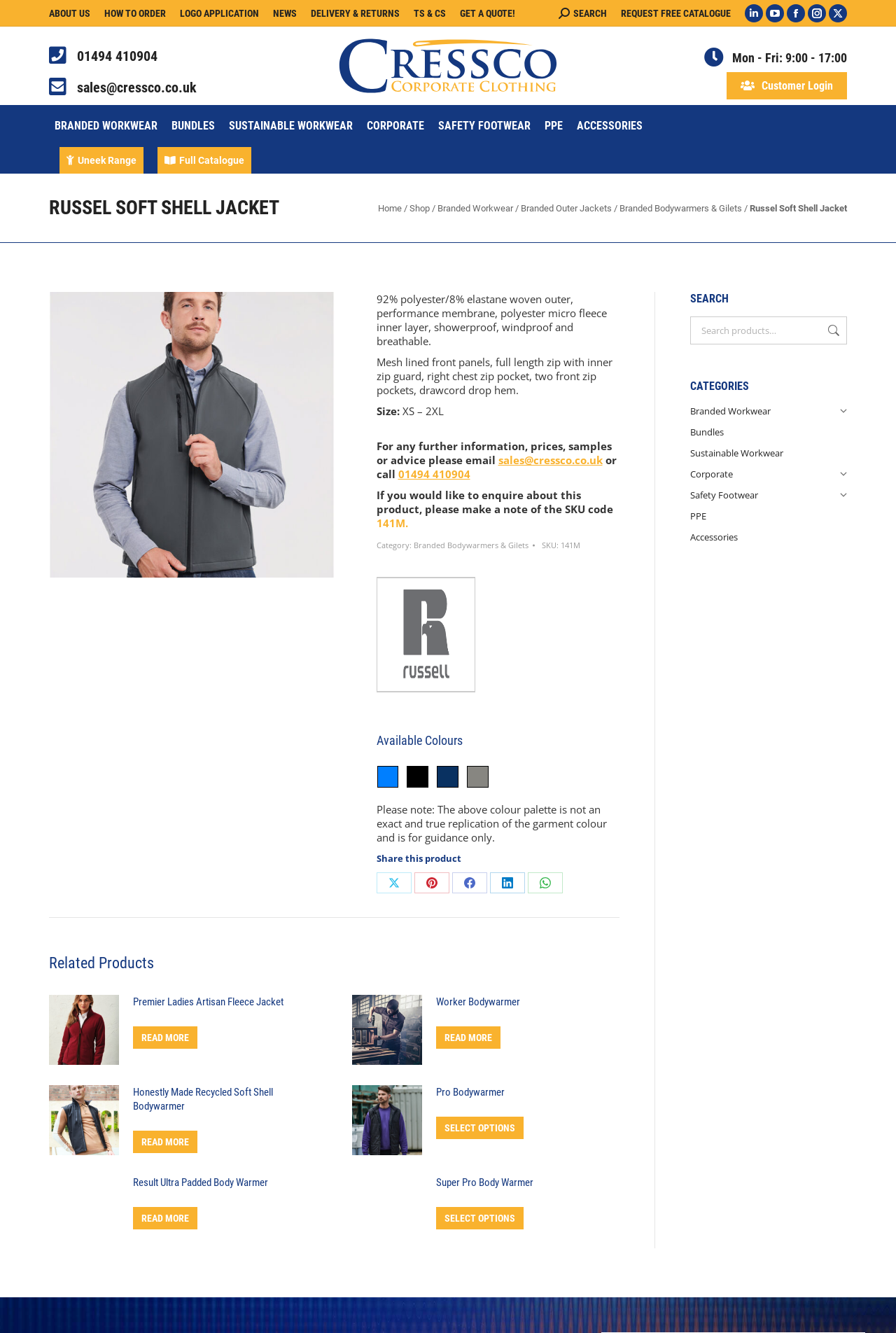What are the available colors of the jacket?
Answer with a single word or short phrase according to what you see in the image.

Azure, Black, French Navy, Titanium